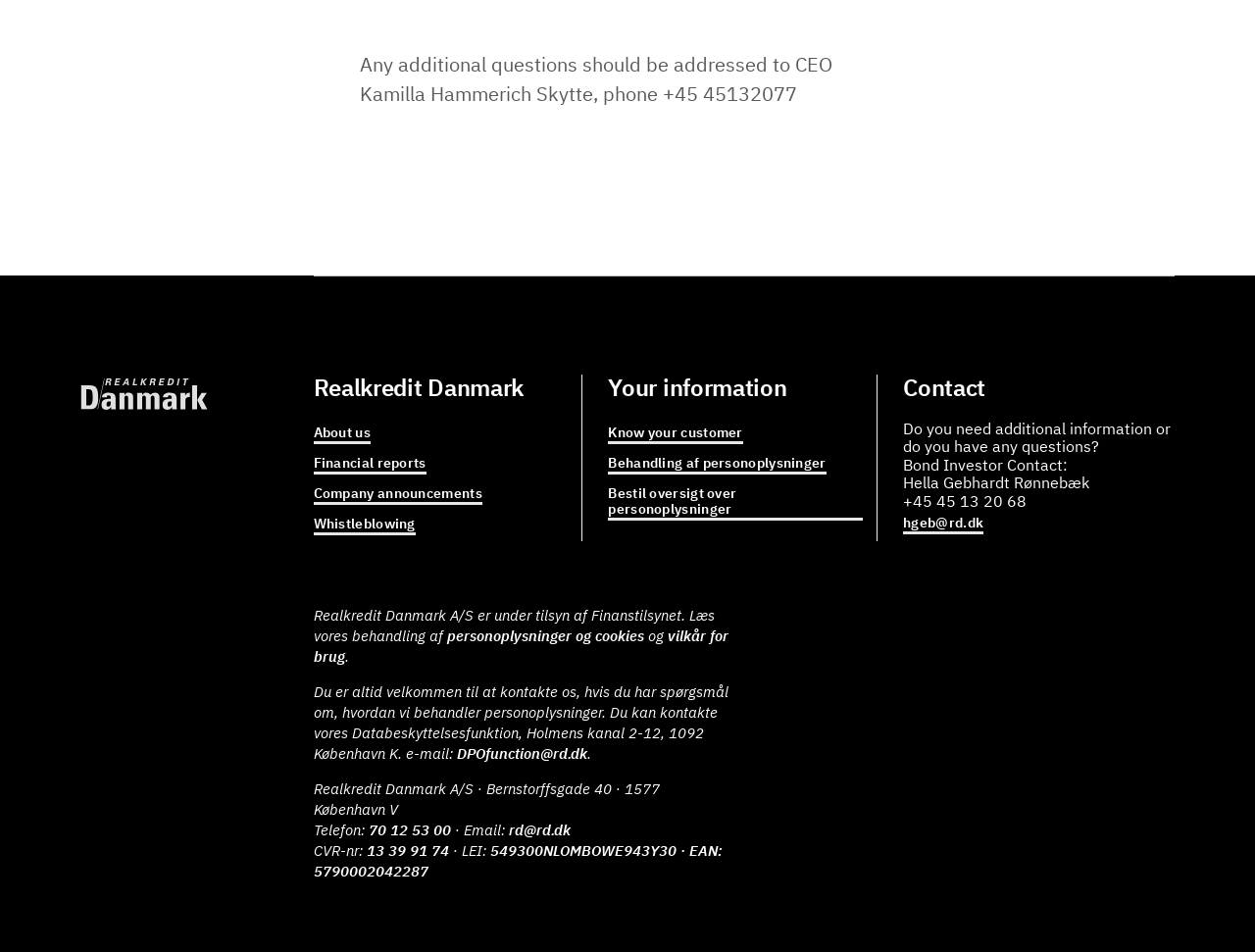What is the email address of the Databeskyttelsesfunktion? Look at the image and give a one-word or short phrase answer.

DPOfunction@rd.dk